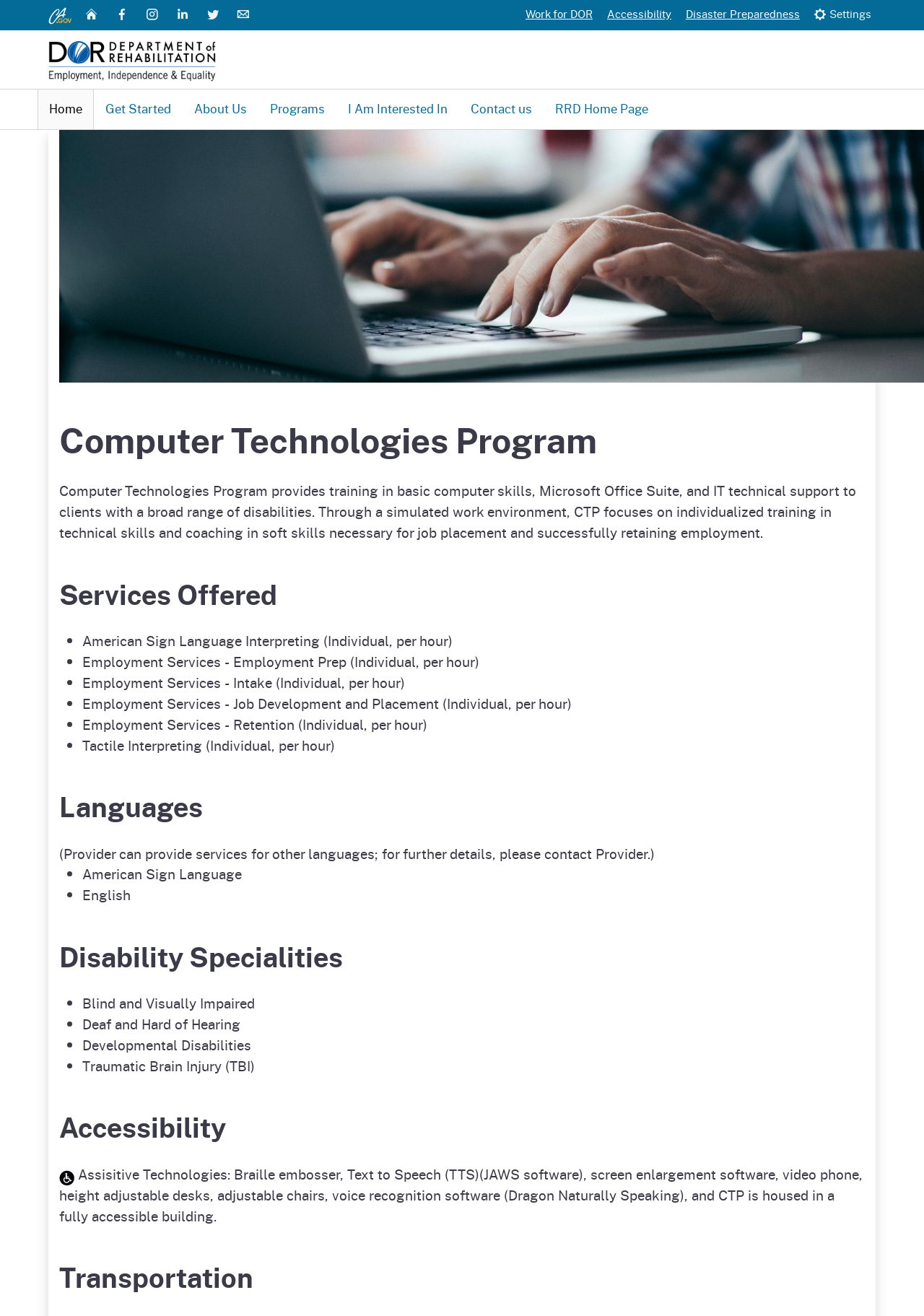Can you determine the bounding box coordinates of the area that needs to be clicked to fulfill the following instruction: "Click on the 'Settings' button"?

[0.873, 0.0, 0.944, 0.02]